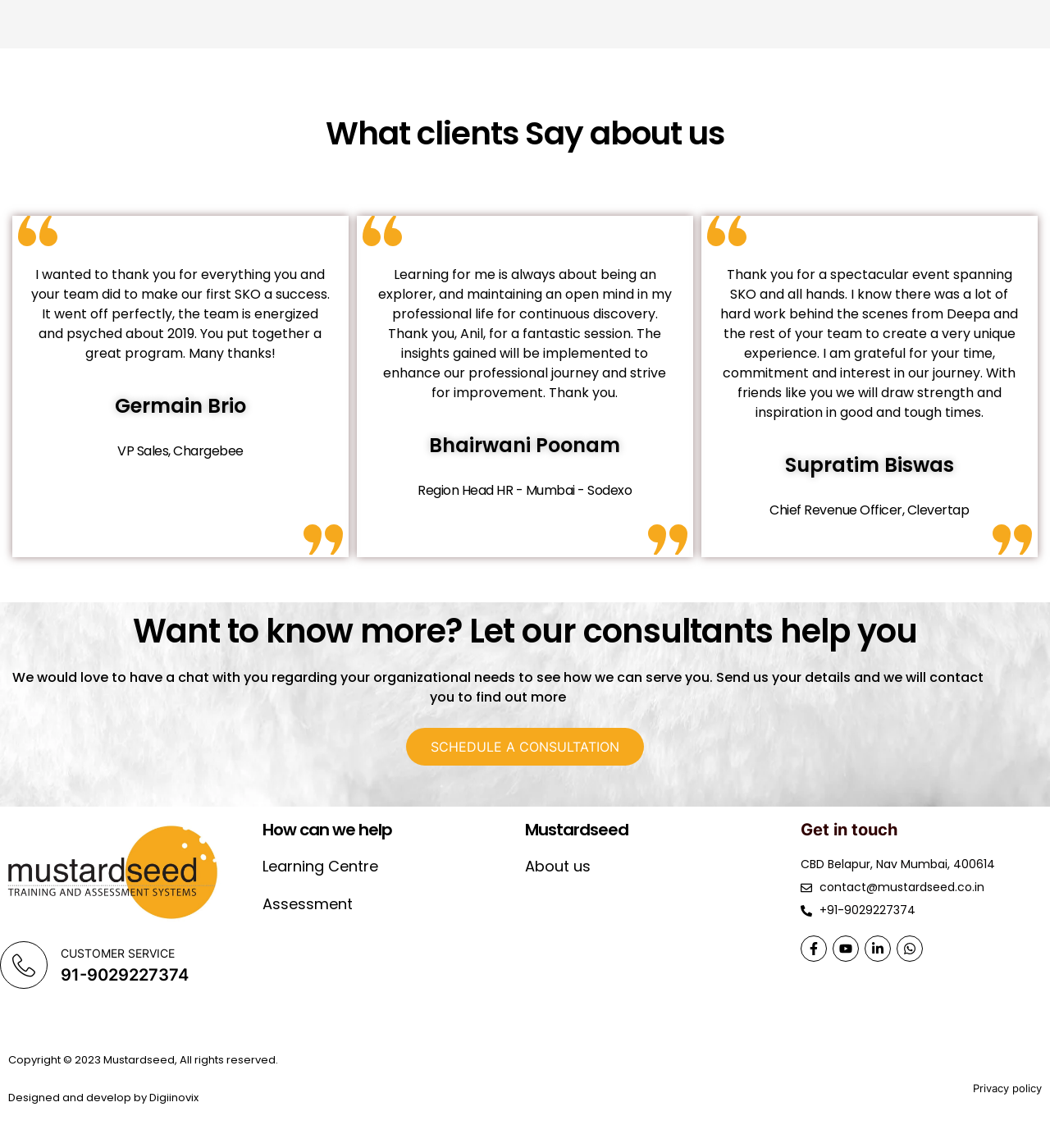Determine the bounding box coordinates of the element that should be clicked to execute the following command: "Schedule a consultation".

[0.387, 0.634, 0.613, 0.667]